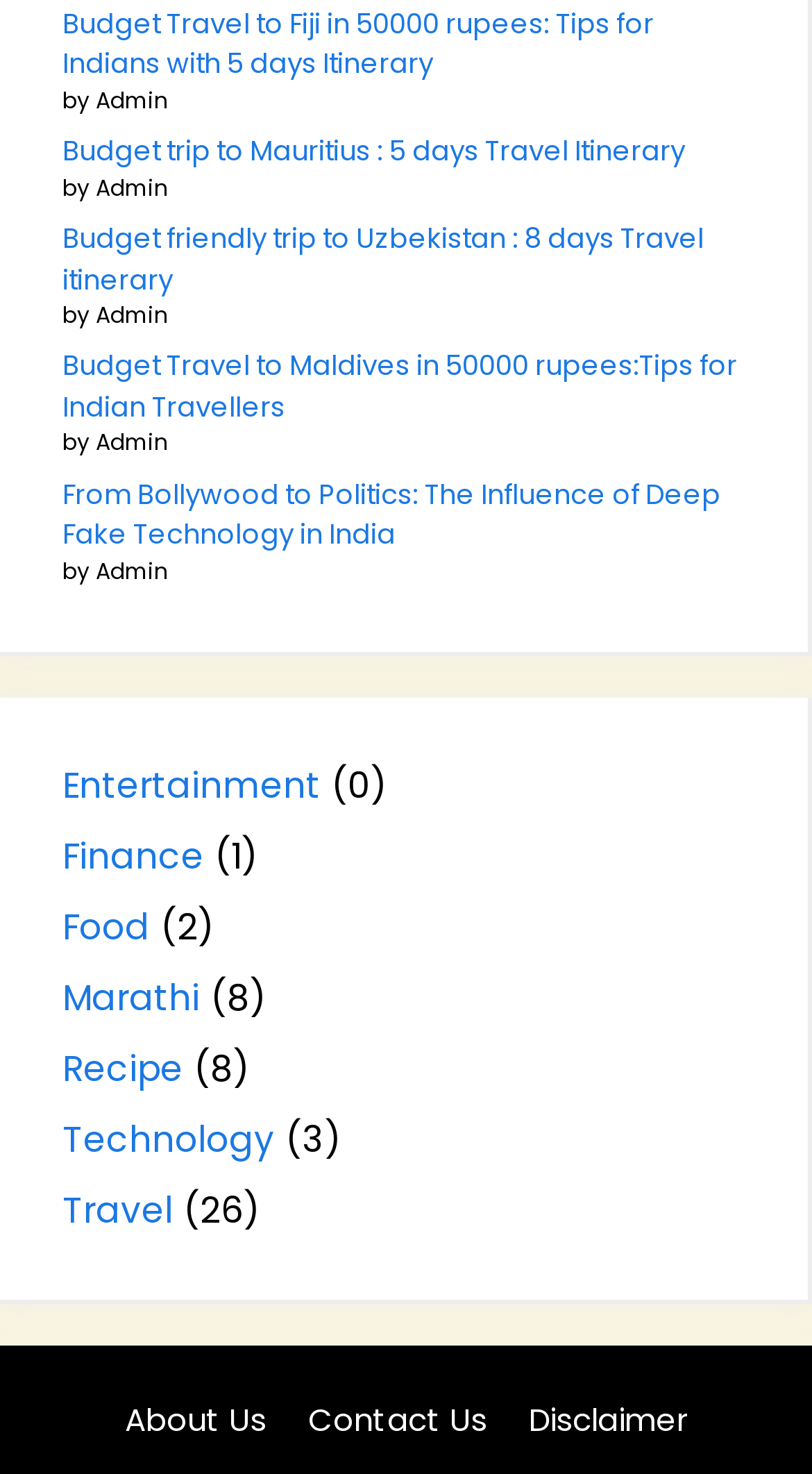Provide the bounding box coordinates in the format (top-left x, top-left y, bottom-right x, bottom-right y). All values are floating point numbers between 0 and 1. Determine the bounding box coordinate of the UI element described as: Q500

None